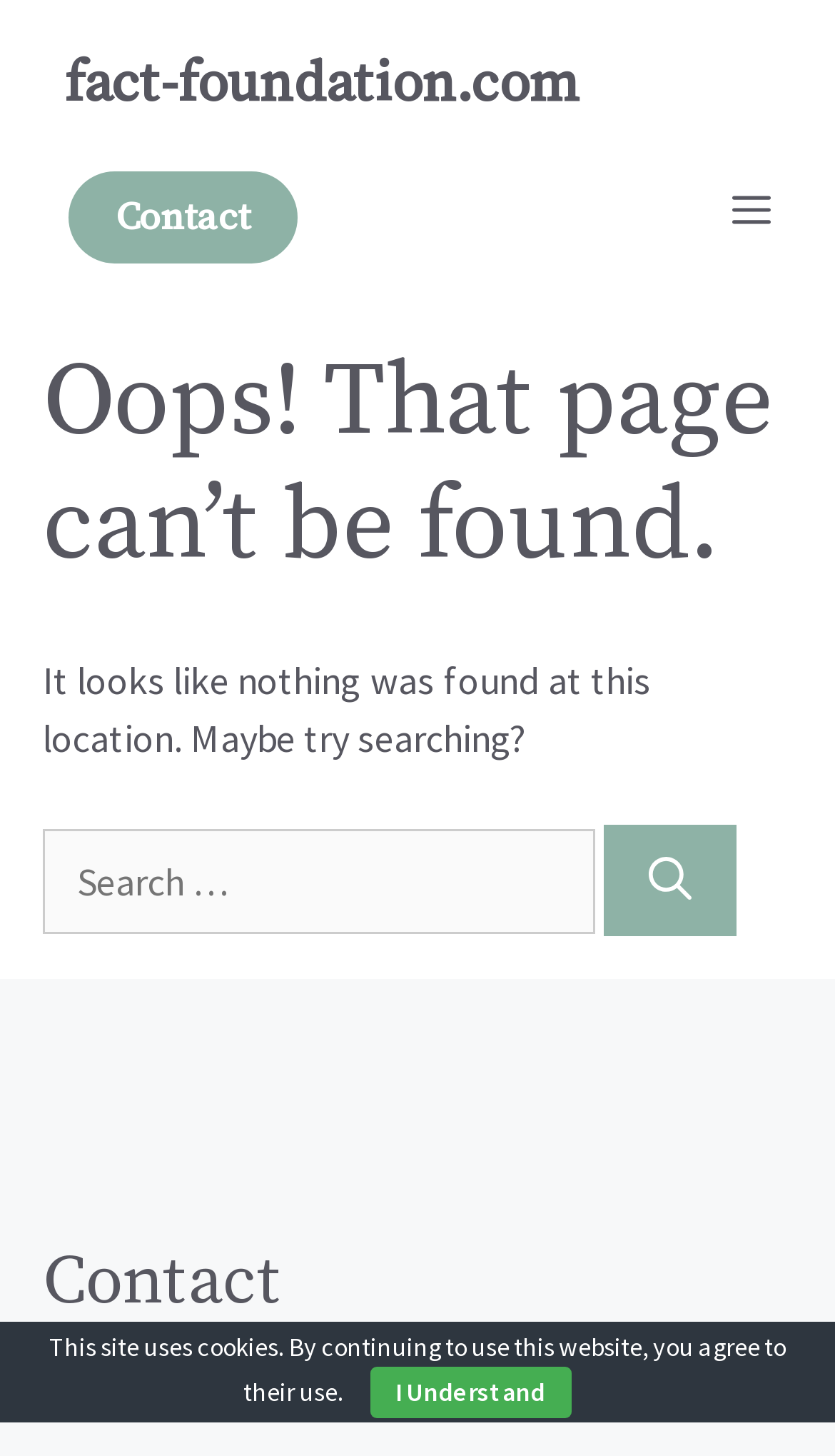Produce a meticulous description of the webpage.

The webpage is a "Page not found" error page from fact-foundation.com. At the top left, there is a link to the website's homepage, "fact-foundation.com". Next to it, on the top right, is a button labeled "Menu" that controls a mobile menu. Below the menu button, there are two links, "Contact" and another "fact-foundation.com" link.

The main content of the page is divided into two sections. The top section has a heading that reads "Oops! That page can’t be found." followed by a paragraph of text that says "It looks like nothing was found at this location. Maybe try searching?". Below this text, there is a search box with a label "Search for:" and a "Search" button to the right.

The bottom section of the main content has a heading that reads "Contact" and displays the website's phone number, "+1 256 213 0611".

At the very bottom of the page, there is a notice that says "This site uses cookies. By continuing to use this website, you agree to their use." with an "I Understand" button next to it.